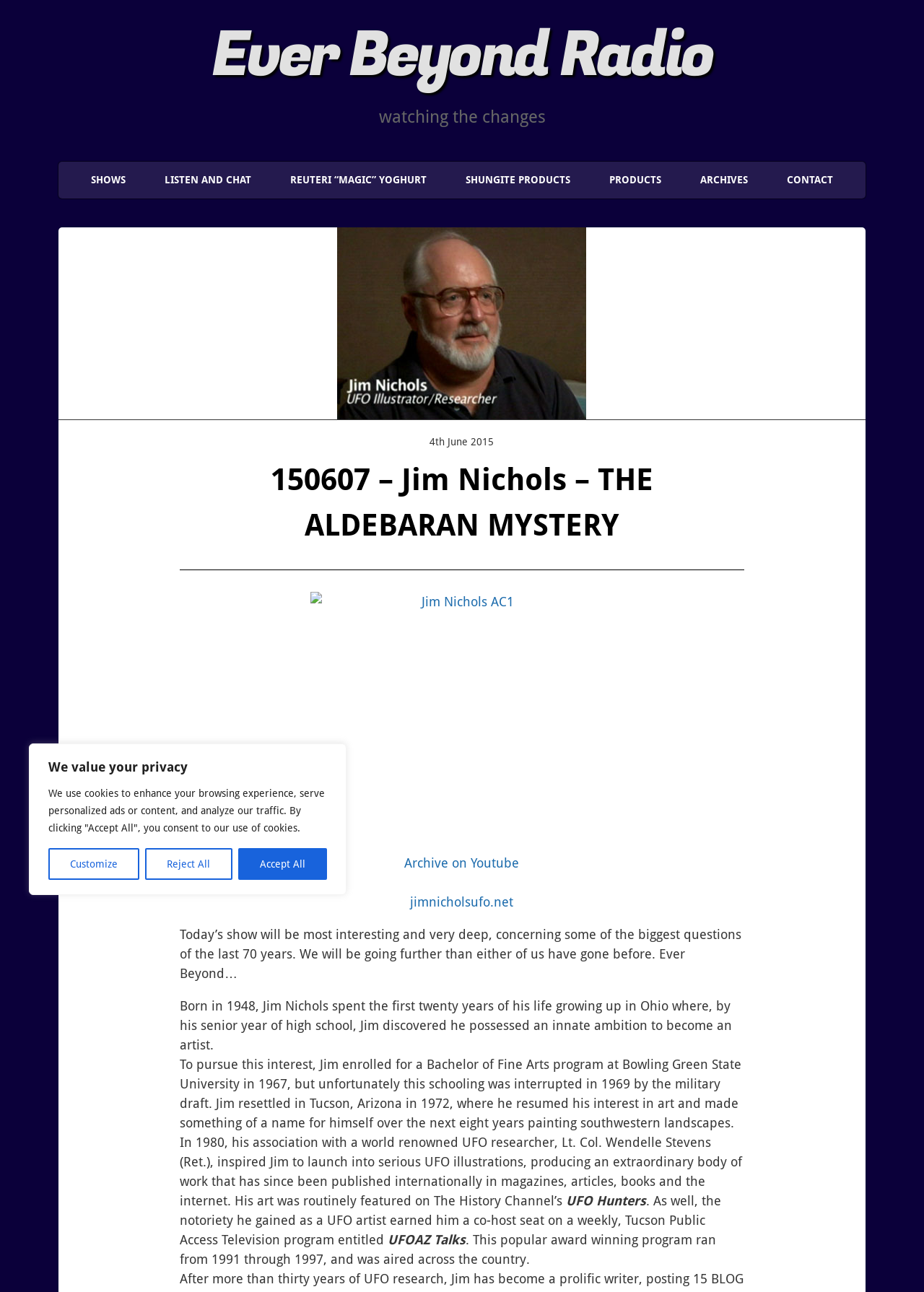Respond with a single word or phrase for the following question: 
What is the name of the TV program that Jim Nichols co-hosted?

UFOAZ Talks